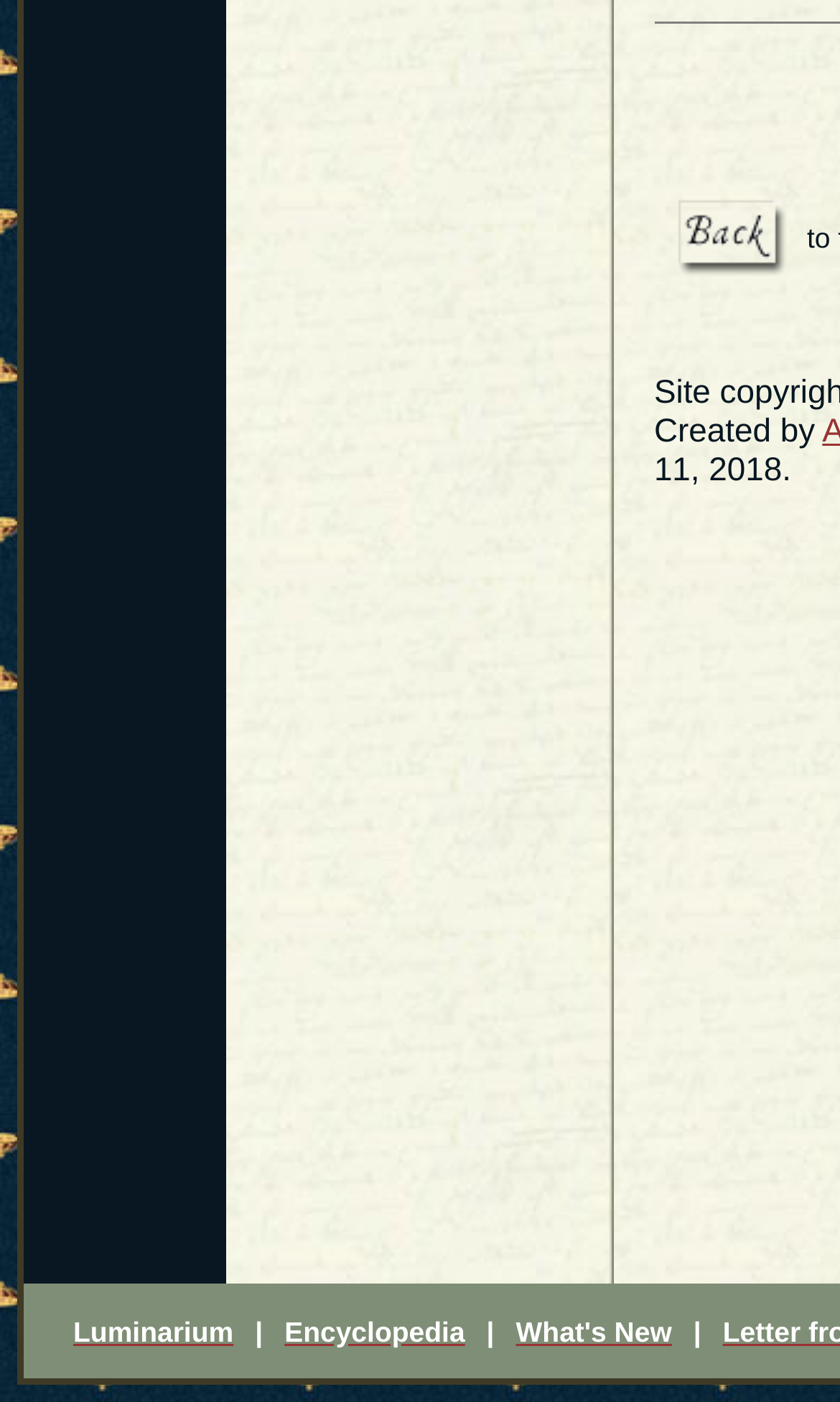Respond to the following question with a brief word or phrase:
What is the text above the bottom navigation bar?

Created by